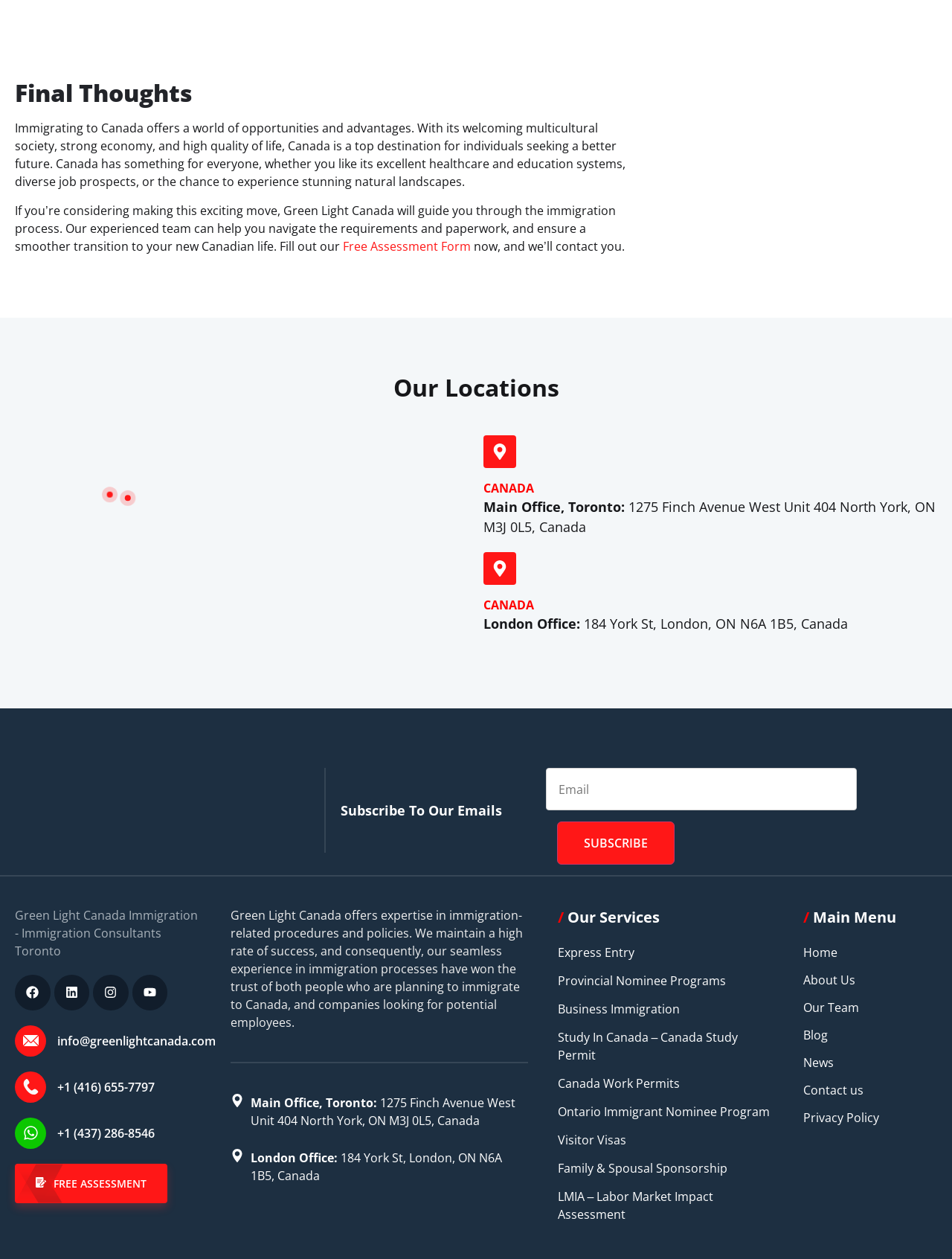Provide the bounding box coordinates of the section that needs to be clicked to accomplish the following instruction: "Fill out the free assessment form."

[0.36, 0.189, 0.495, 0.202]